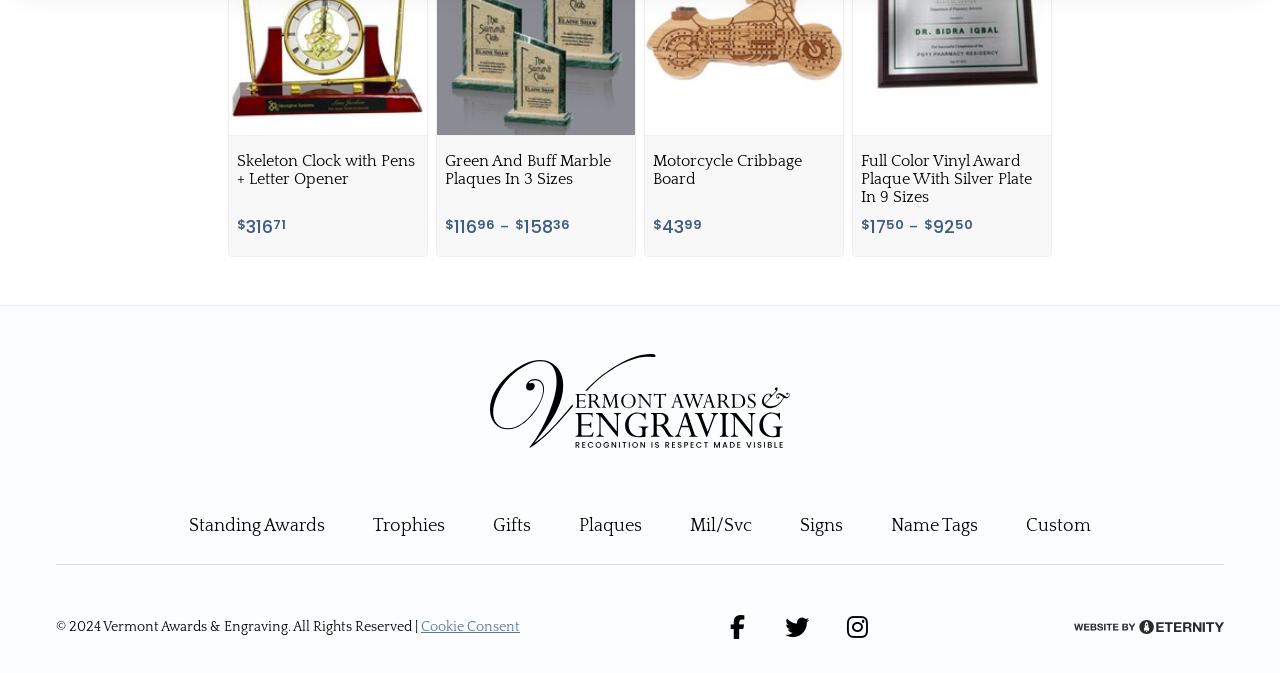What is the copyright year of the website?
Look at the image and answer the question with a single word or phrase.

2024